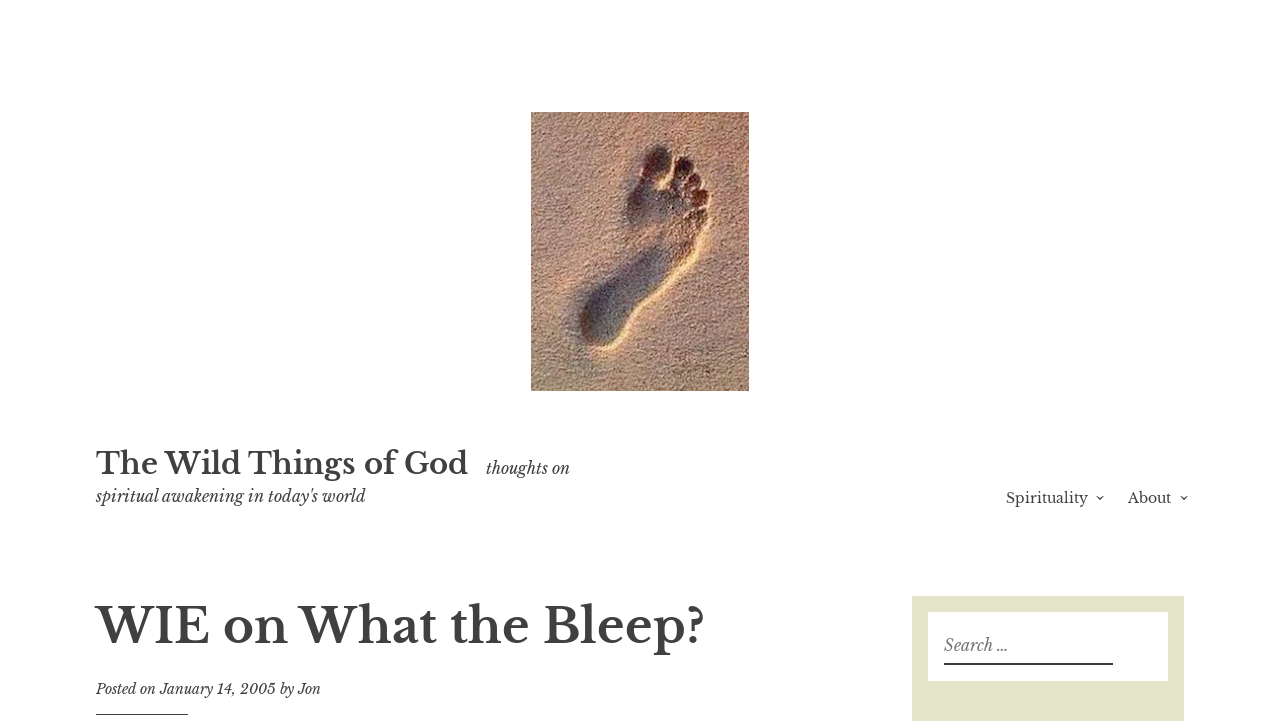When was the article posted?
Provide a detailed answer to the question using information from the image.

The posting date of the article can be found in the header section of the webpage, which is 'Posted on January 14, 2005'. This date is mentioned along with the author's name, 'Jon'.